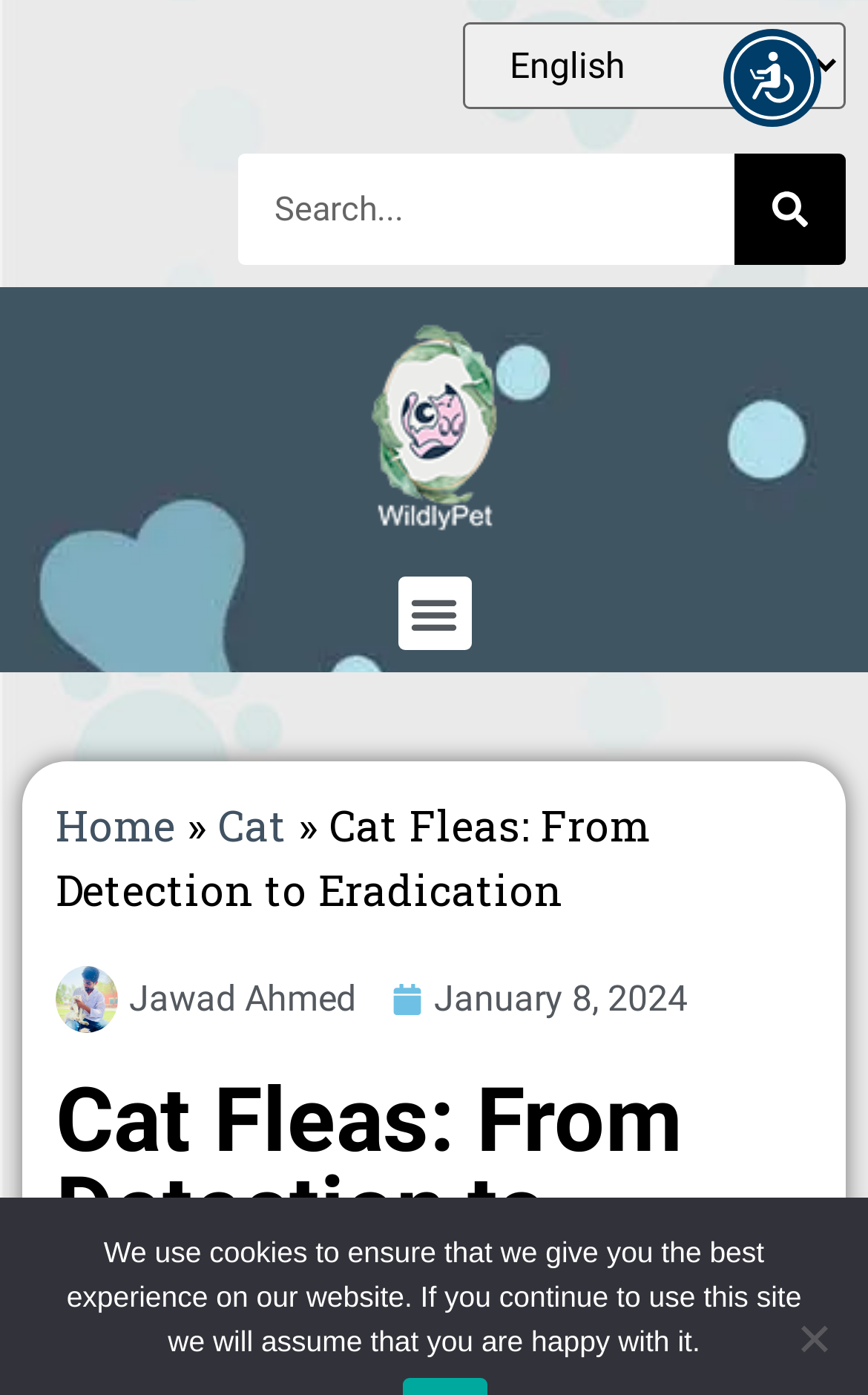Explain the features and main sections of the webpage comprehensively.

This webpage is a comprehensive guide on "How to Know If a Cat Has Fleas" with information on flea symptoms, detection, and eradication, as well as resultant health issues. 

At the top right corner, there is an accessibility menu button and a language selection combobox. Below these elements, a search bar is located, accompanied by a search button and a small image. 

On the top left, the WildlyPet logo, a pink cat sleeping in an oval circle with leaves, is displayed. This logo represents the niche of pet care and health articles. 

A menu toggle button is situated below the logo. The main navigation menu consists of links to the "Home" page, "Cat" category, and other sections, separated by a "»" symbol. 

The main content area is headed by a title "Cat Fleas: From Detection to Eradication" and features an author's profile picture and name, along with the publication date. 

The main article is divided into sections, with a prominent heading "Cat Fleas: From Detection to Eradication" at the top. 

At the bottom of the page, a cookie policy notification is displayed, with a "No" button to decline the cookies.